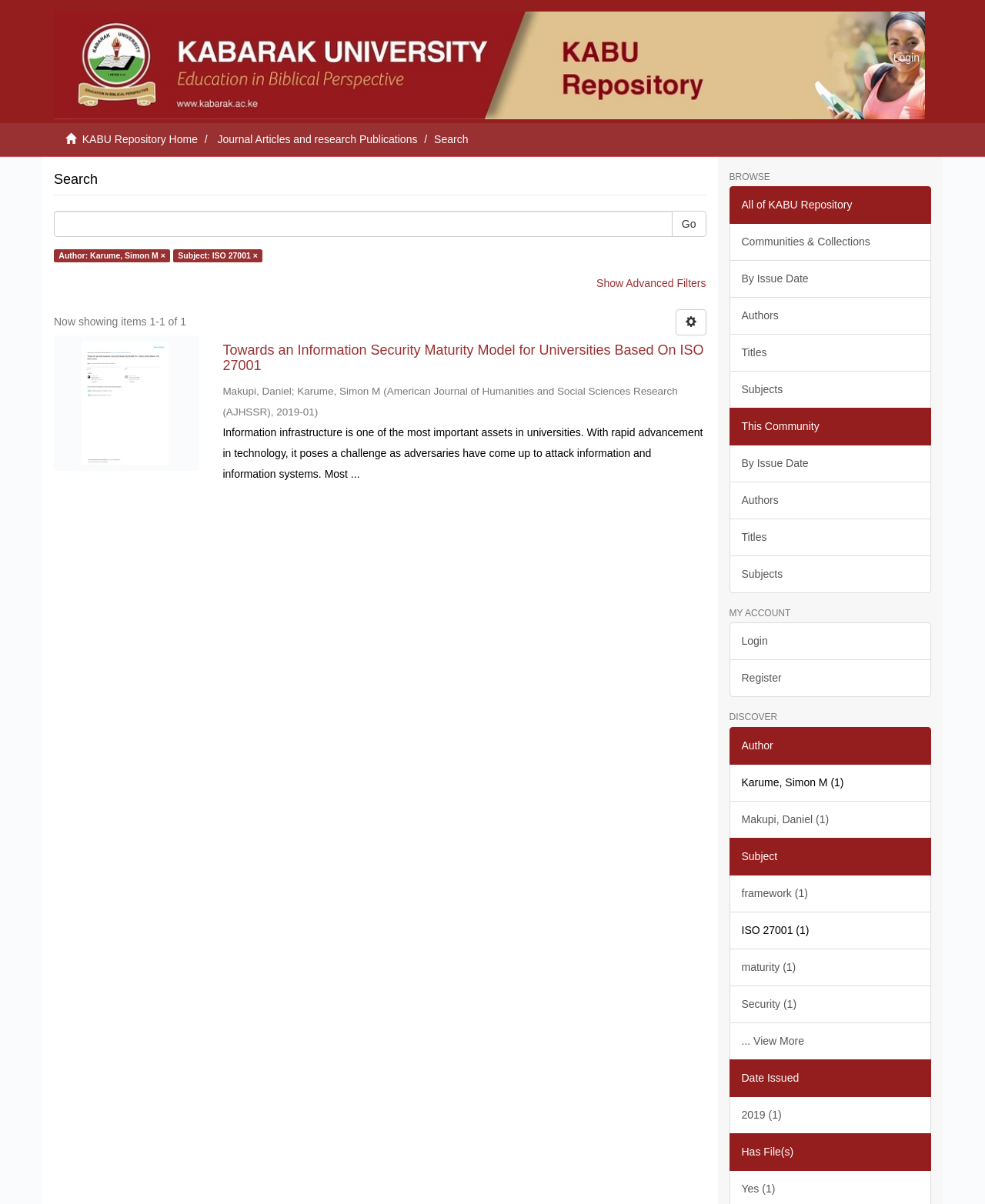Produce an elaborate caption capturing the essence of the webpage.

This webpage is a search results page for a repository of academic publications. At the top, there is a search bar with a "Go" button, allowing users to input search queries. Below the search bar, there is a link to "Login" and a heading that reads "Search". 

On the left side of the page, there is a navigation menu with links to "KABU Repository Home", "Journal Articles and research Publications", and "Show Advanced Filters". Below this menu, there is a section displaying the search results. The first result is a publication titled "Towards an Information Security Maturity Model for Universities Based On ISO 27001" with an author list, publication date, and a brief abstract. 

On the right side of the page, there are three columns of links and headings. The top column is labeled "BROWSE" and contains links to "Communities & Collections", "By Issue Date", "Authors", "Titles", and "Subjects". The middle column is labeled "MY ACCOUNT" and contains links to "Login" and "Register". The bottom column is labeled "DISCOVER" and contains links to authors, subjects, and dates related to the search results.